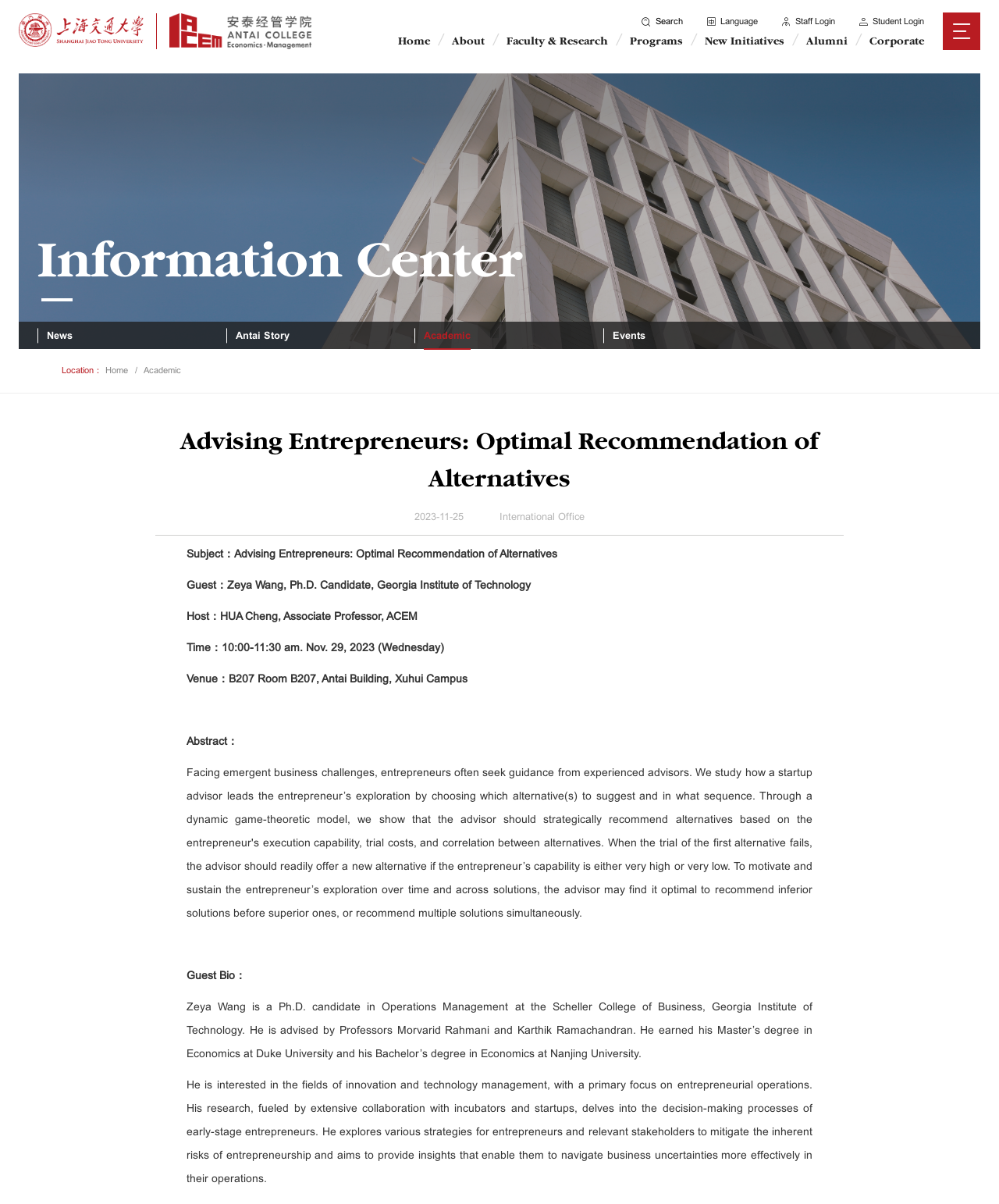Specify the bounding box coordinates of the area to click in order to follow the given instruction: "Click on Home."

None